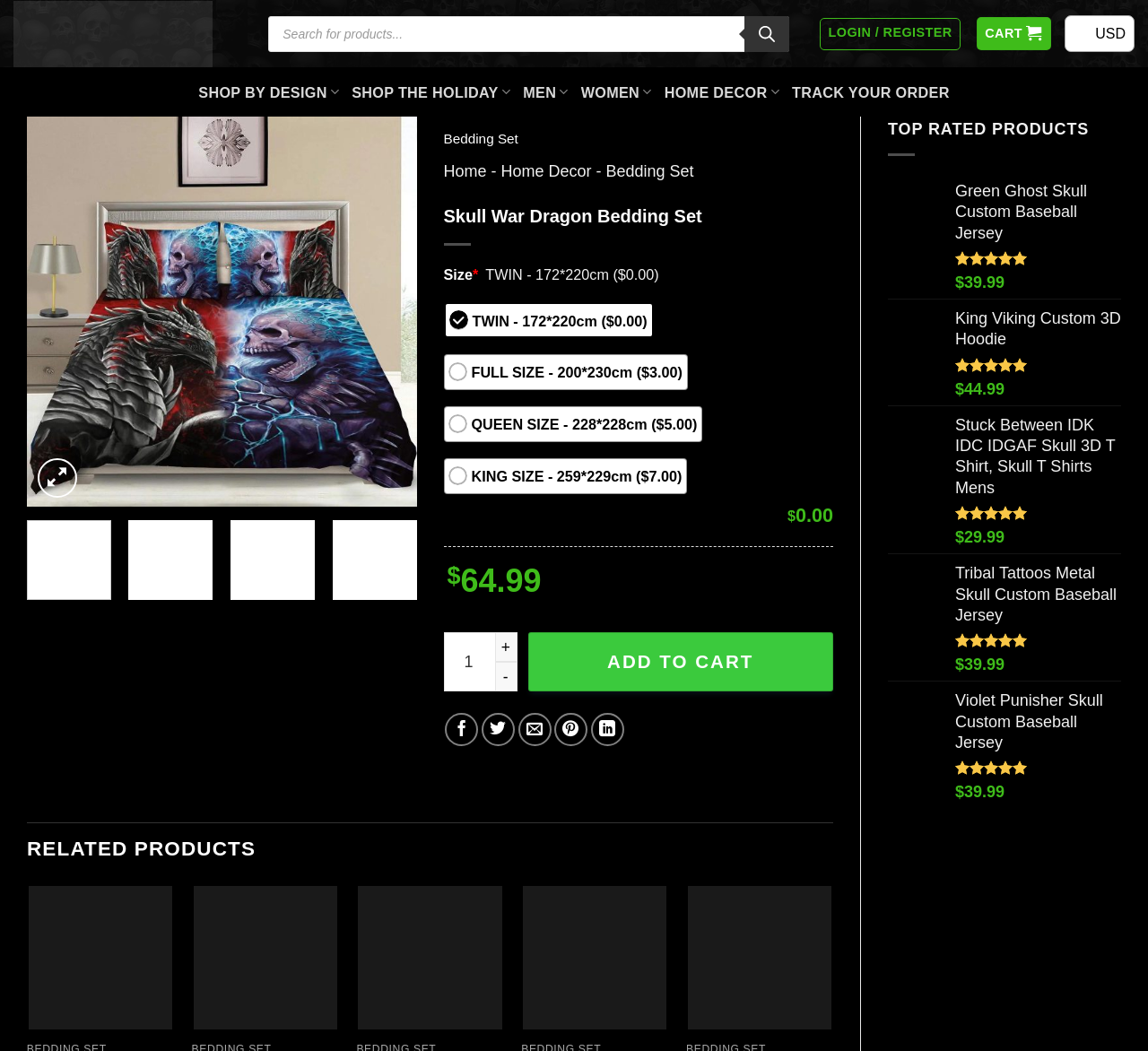Identify the bounding box coordinates of the clickable region required to complete the instruction: "Increase product quantity". The coordinates should be given as four float numbers within the range of 0 and 1, i.e., [left, top, right, bottom].

[0.431, 0.63, 0.45, 0.658]